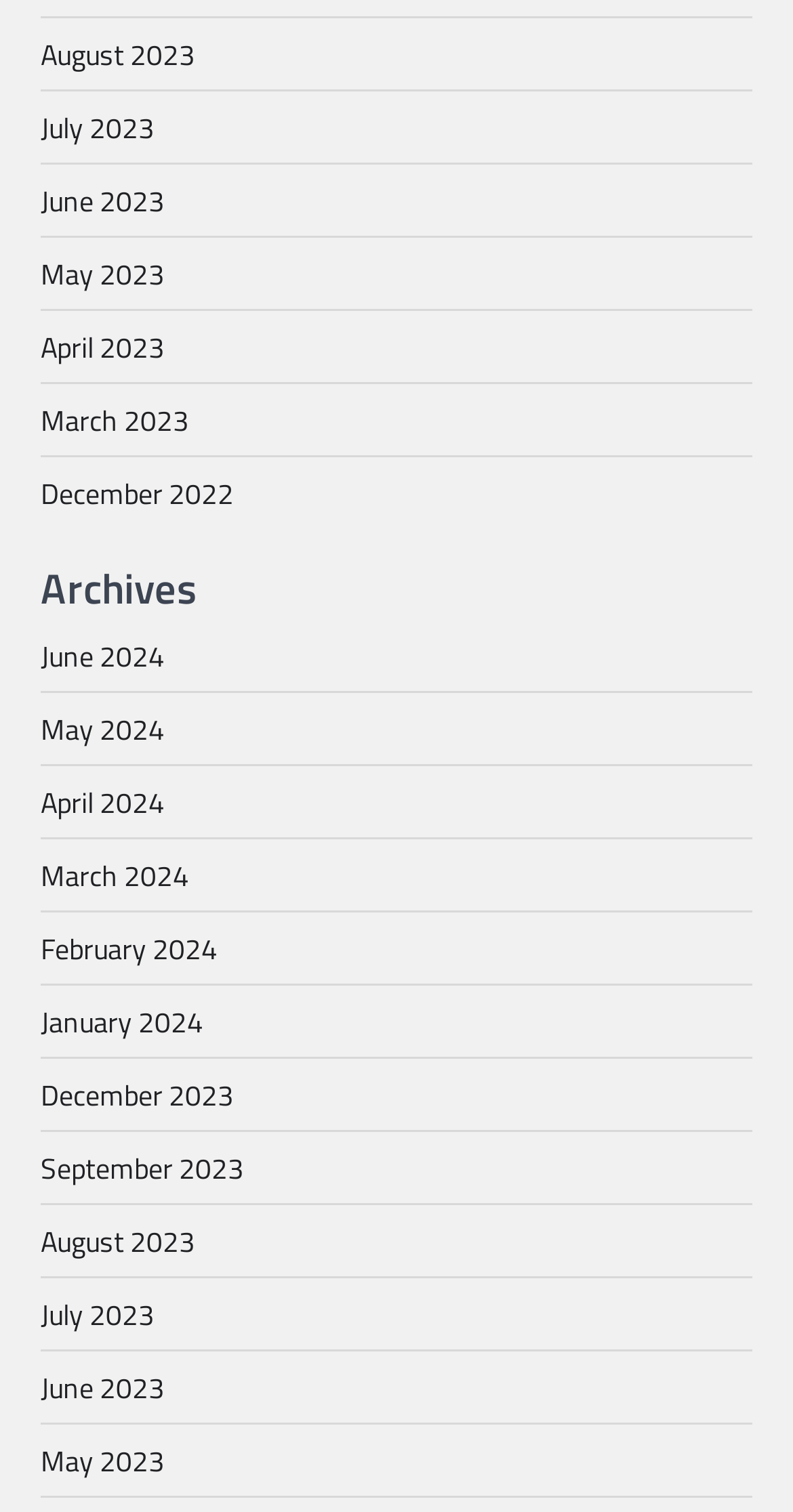What is the title of the section above the list of months?
By examining the image, provide a one-word or phrase answer.

Archives